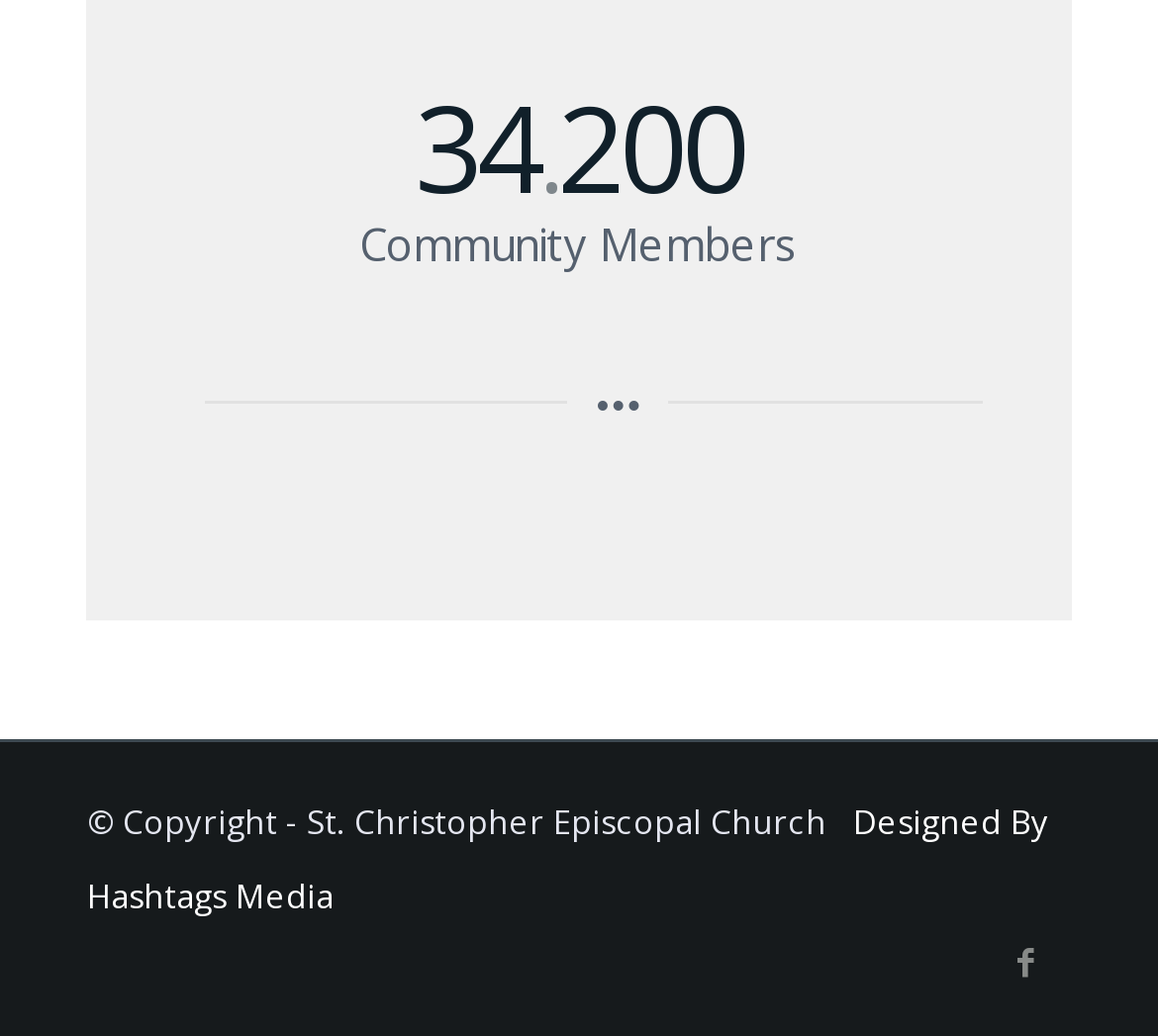Given the element description Designed By Hashtags Media, identify the bounding box coordinates for the UI element on the webpage screenshot. The format should be (top-left x, top-left y, bottom-right x, bottom-right y), with values between 0 and 1.

[0.075, 0.771, 0.906, 0.884]